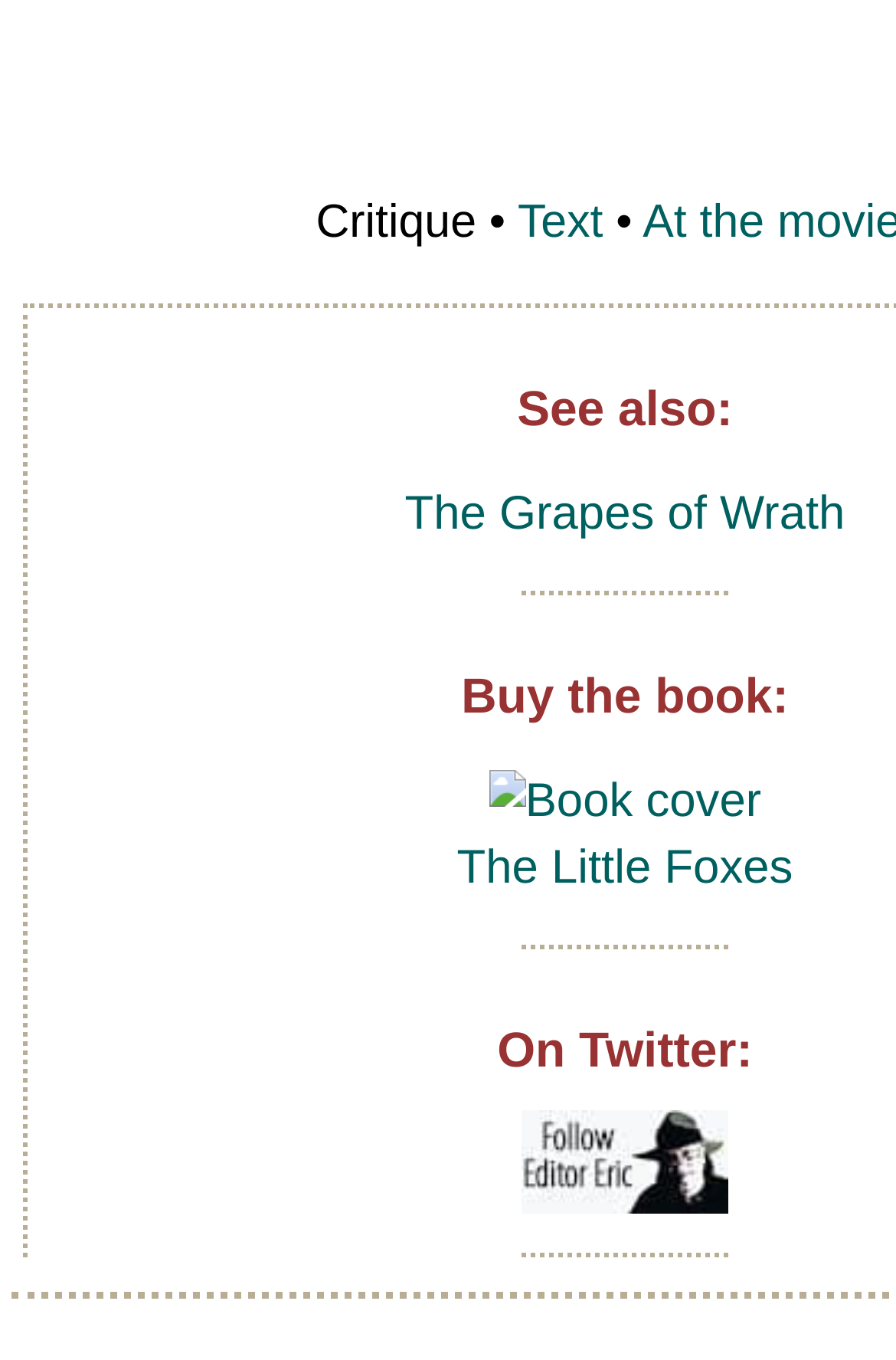What is the title of the first book?
Give a thorough and detailed response to the question.

I found the link element with the text 'The Grapes of Wrath' at coordinates [0.452, 0.359, 0.943, 0.398], which suggests that it is the title of a book.